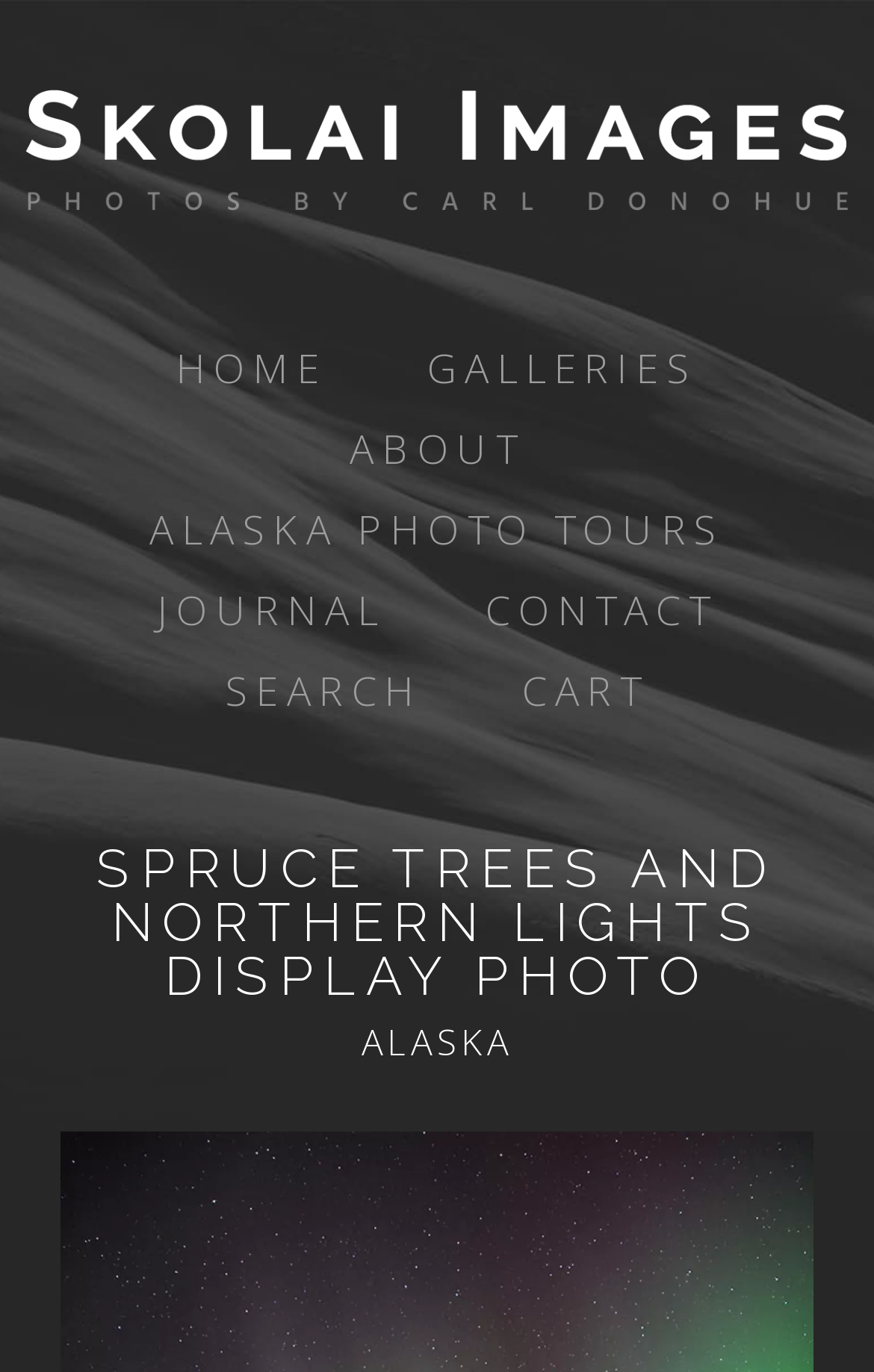Where is the photo taken? Please answer the question using a single word or phrase based on the image.

Alaska